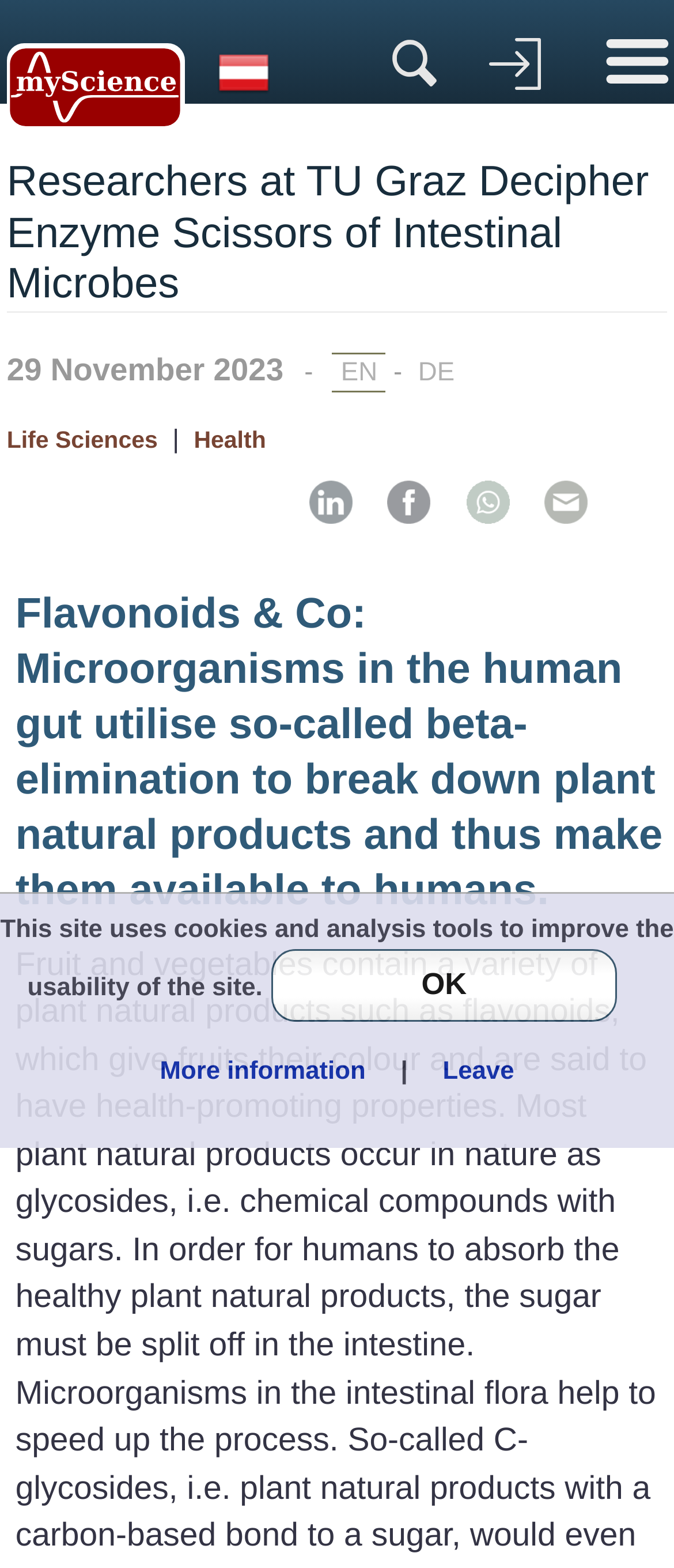Identify the bounding box coordinates of the region that needs to be clicked to carry out this instruction: "share on LinkedIn". Provide these coordinates as four float numbers ranging from 0 to 1, i.e., [left, top, right, bottom].

[0.441, 0.299, 0.541, 0.349]